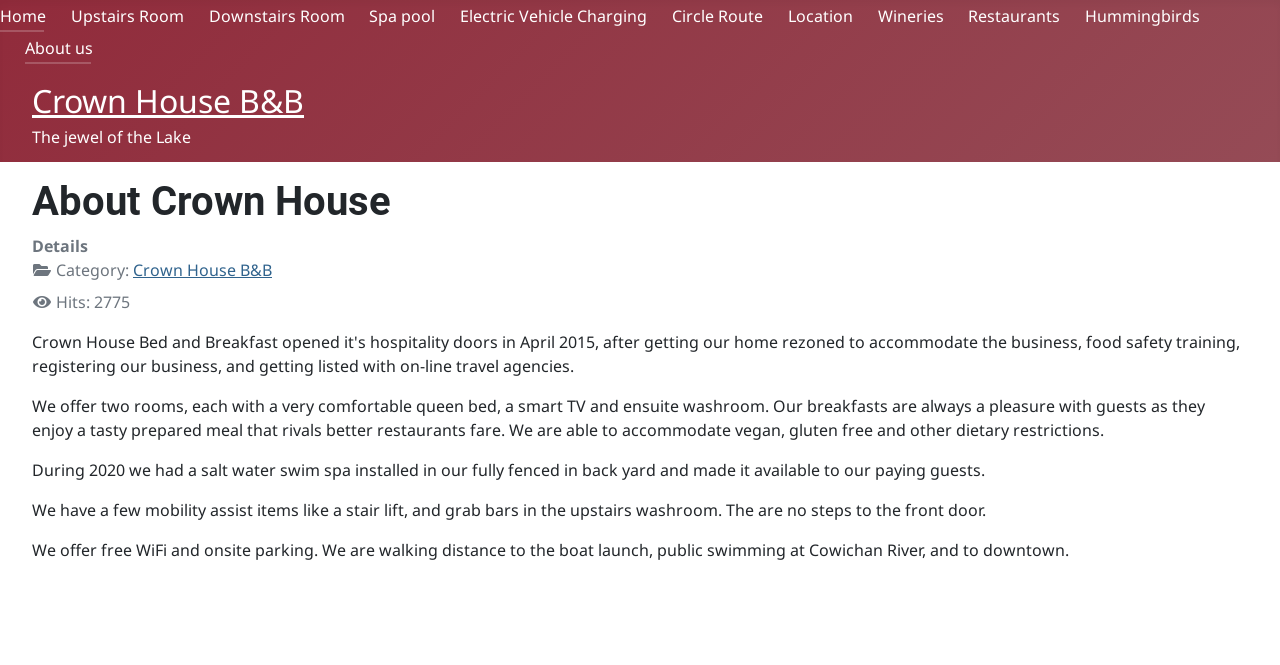Bounding box coordinates are specified in the format (top-left x, top-left y, bottom-right x, bottom-right y). All values are floating point numbers bounded between 0 and 1. Please provide the bounding box coordinate of the region this sentence describes: Spa pool

[0.289, 0.008, 0.34, 0.041]